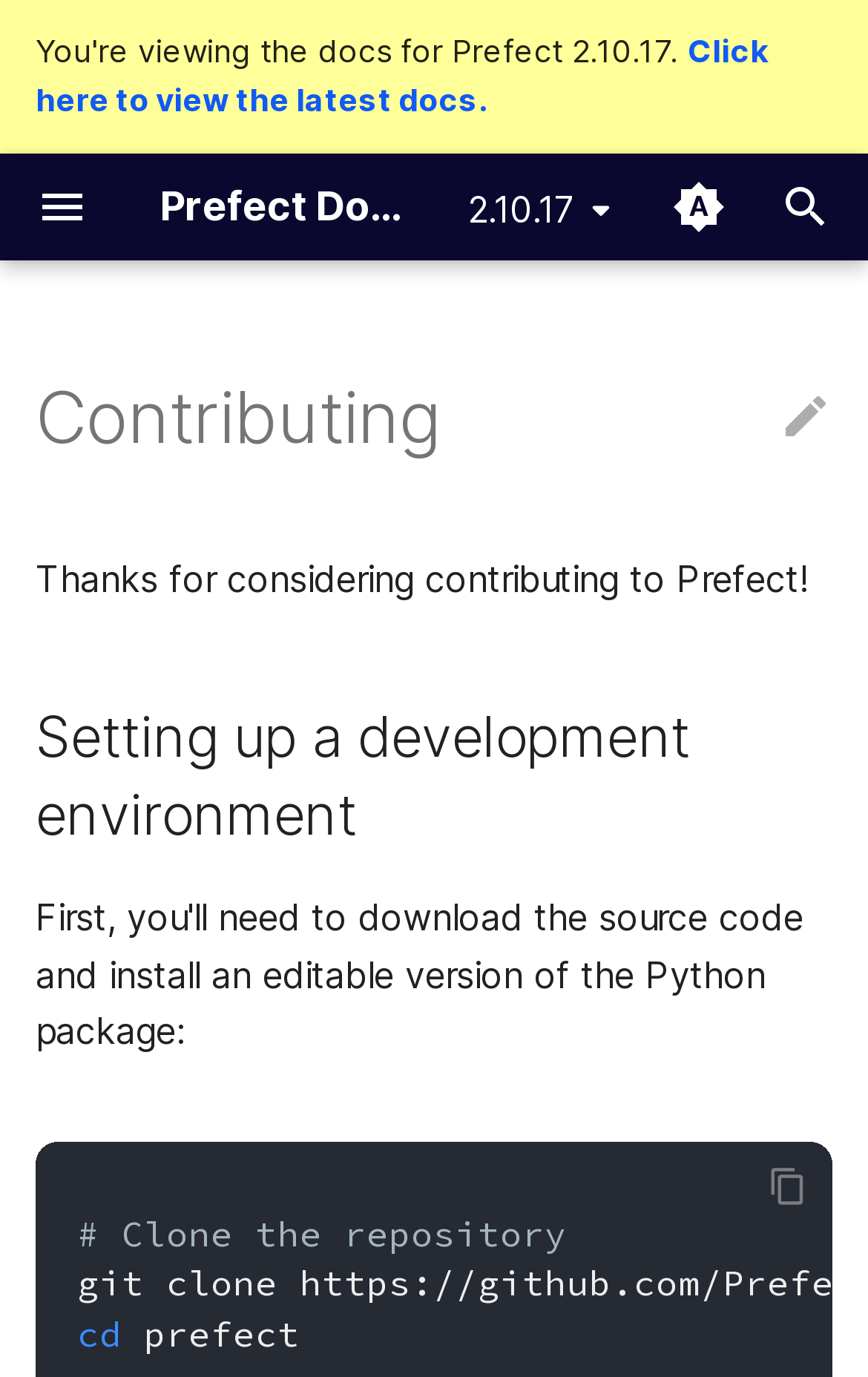Locate the coordinates of the bounding box for the clickable region that fulfills this instruction: "Edit this page".

[0.897, 0.283, 0.959, 0.324]